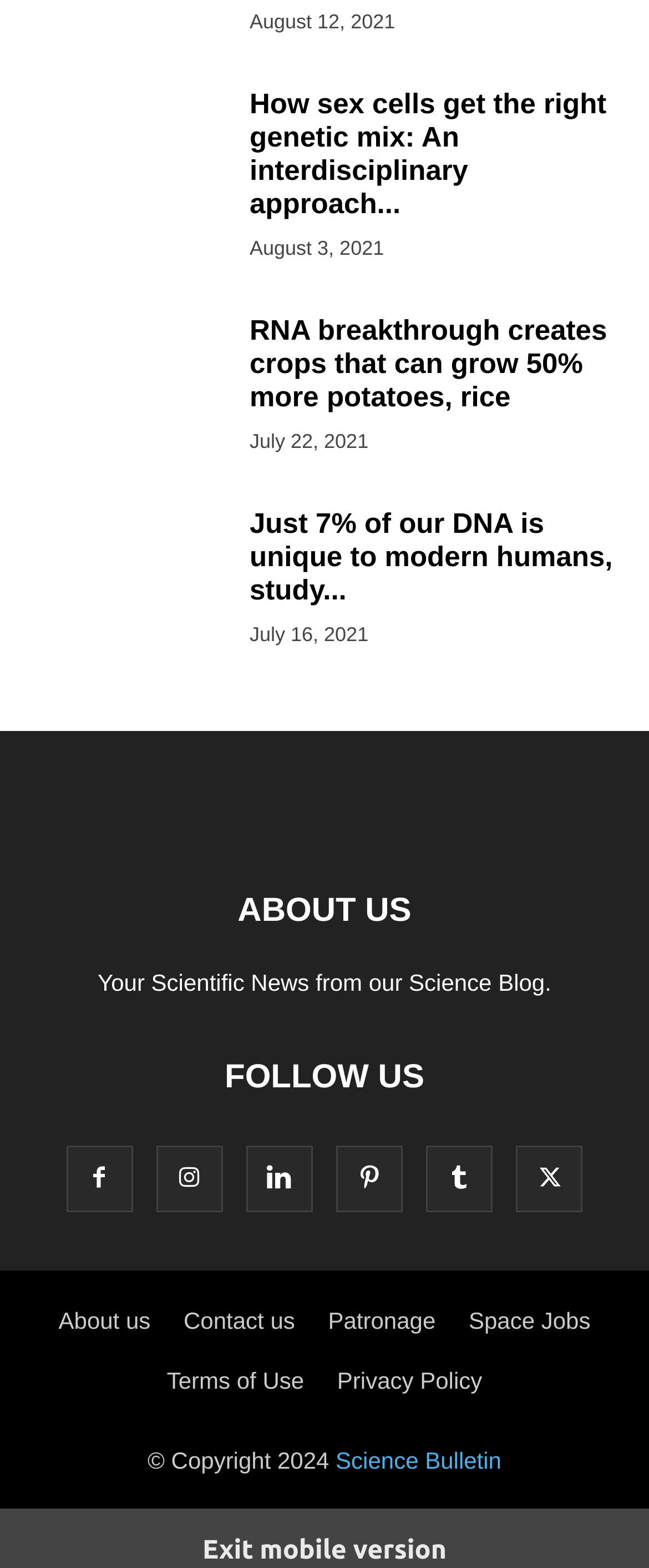Respond with a single word or short phrase to the following question: 
What is the topic of the third article?

DNA